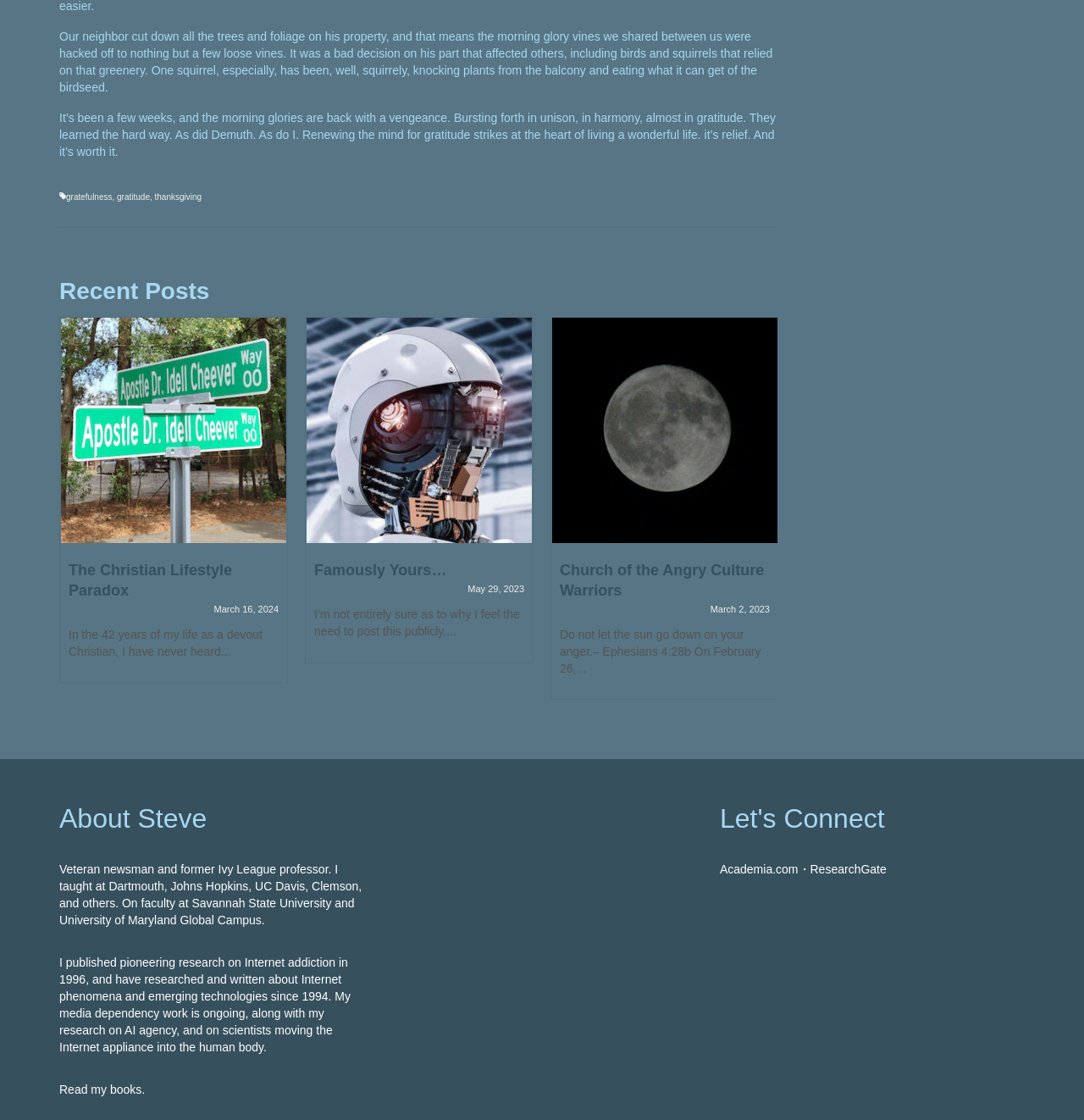Please locate the bounding box coordinates of the element that should be clicked to complete the given instruction: "Click the 'Next' button".

[0.689, 0.433, 0.717, 0.49]